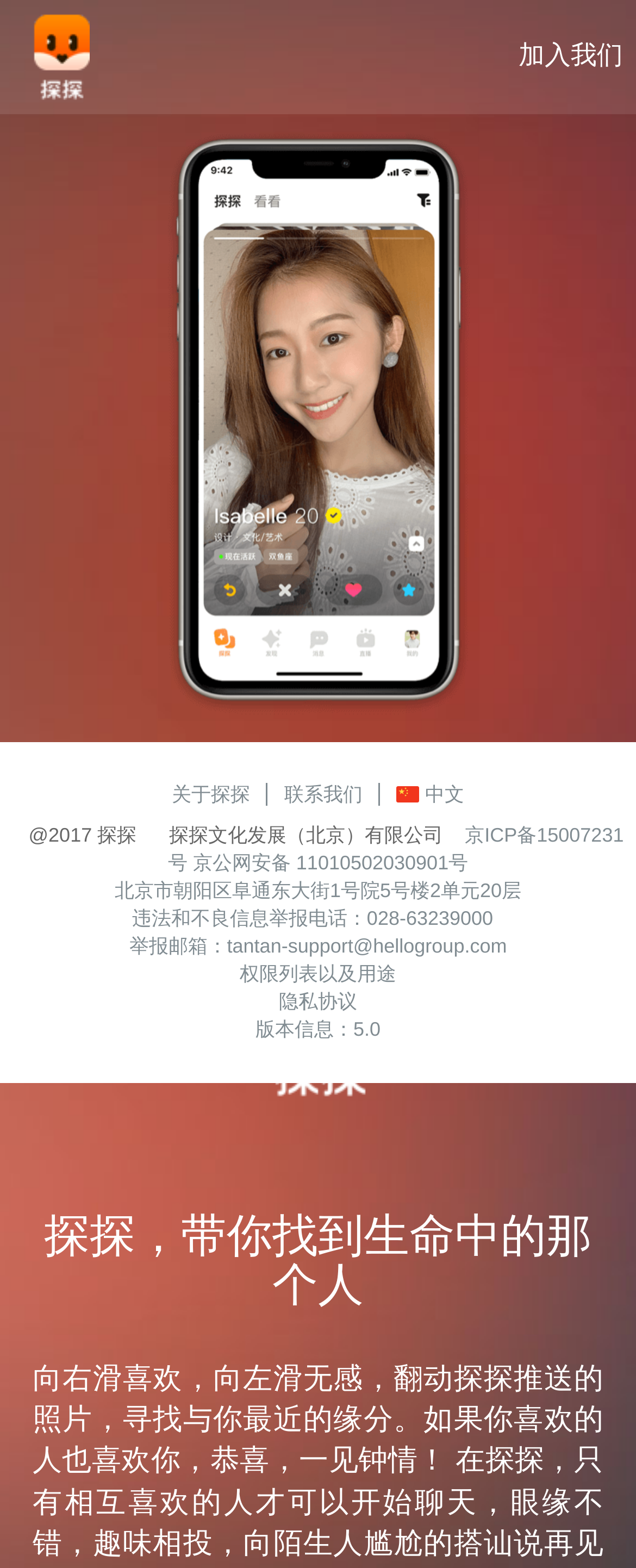Summarize the webpage comprehensively, mentioning all visible components.

This webpage is about a social app called 探探 (Tantan), which uses big data and AI to recommend people nearby who match with users, helping them find new friends. 

At the top left of the page, there is a link to an empty page. To the right of it, there is a large image of the Tantan logo. On the top right corner, there is a link to "加入我们" (Join us). 

Below the logo, there is a heading that reads "探探，带你找到生命中的那个人" (Tantan, bringing you the one who is meant to be). 

On the middle left of the page, there is a section with links to "关于探探" (About Tantan), "联系我们" (Contact us), and "探探 中文" (Tantan Chinese). There is also an image of the Tantan logo next to the "探探 中文" link. 

Below this section, there is a link to download the Tantan iOS client. Next to it, there is a smaller image of the Tantan logo. 

At the bottom of the page, there is a section with copyright information, including the company name, address, and contact information. There are also links to report illegal or harmful information, a list of permissions and their uses, a privacy agreement, and version information.